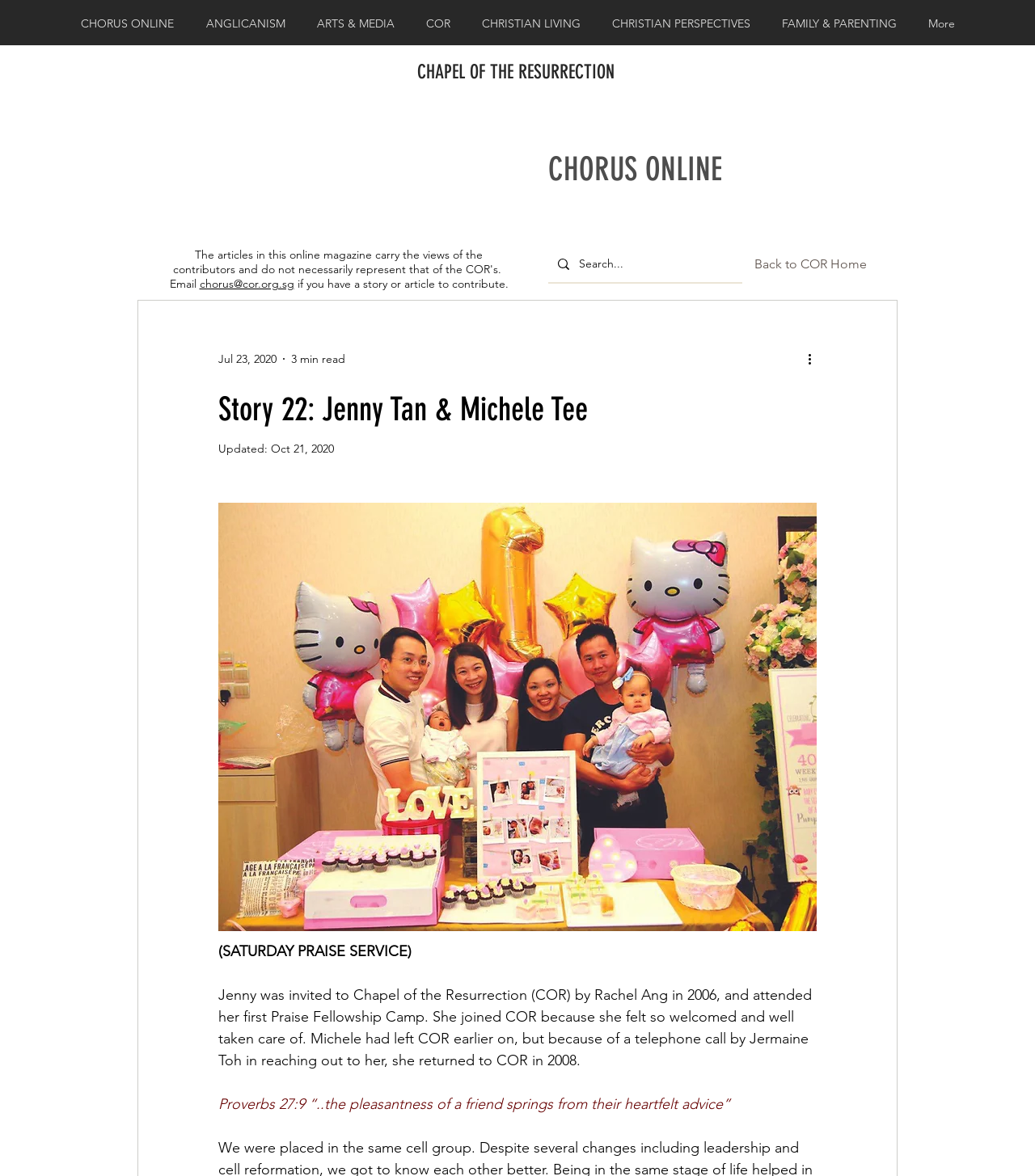Please specify the bounding box coordinates for the clickable region that will help you carry out the instruction: "Read more about Jenny Tan & Michele Tee".

[0.211, 0.332, 0.789, 0.364]